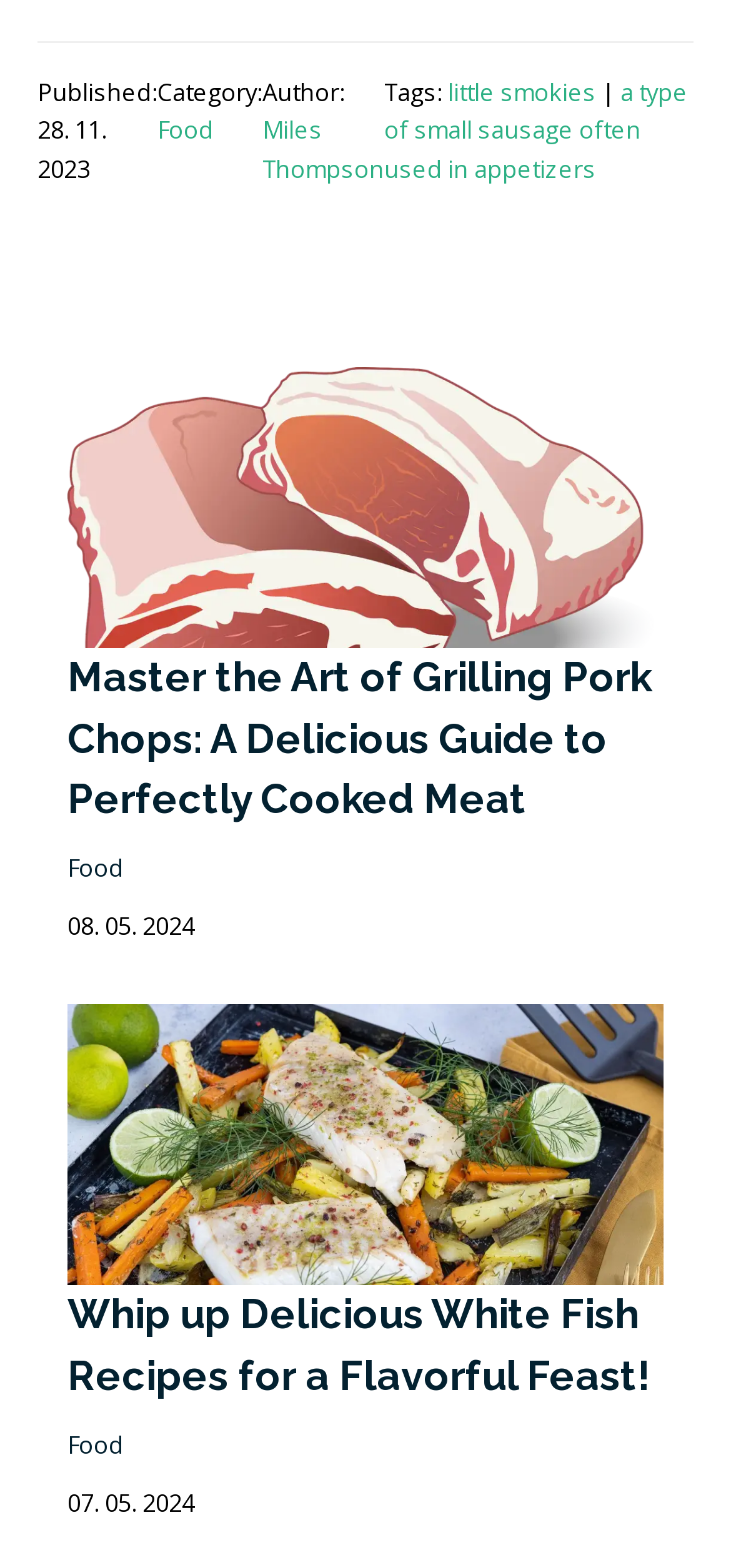Please identify the bounding box coordinates of the area that needs to be clicked to fulfill the following instruction: "Read the article about 'Grilling Pork Chops'."

[0.092, 0.343, 0.908, 0.369]